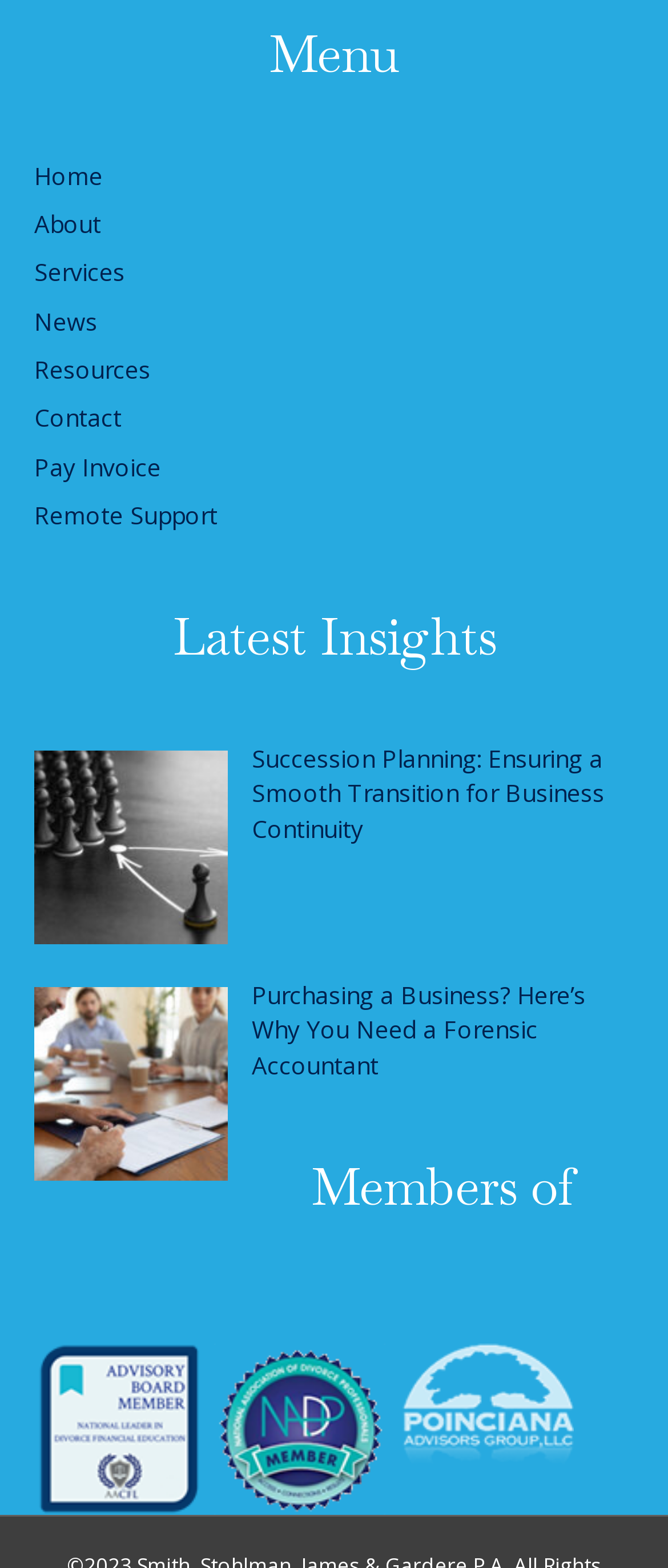Provide a thorough and detailed response to the question by examining the image: 
How many images are under the 'Members of' heading?

There are three images under the 'Members of' heading, which can be found by looking at the images under the 'Members of' heading.